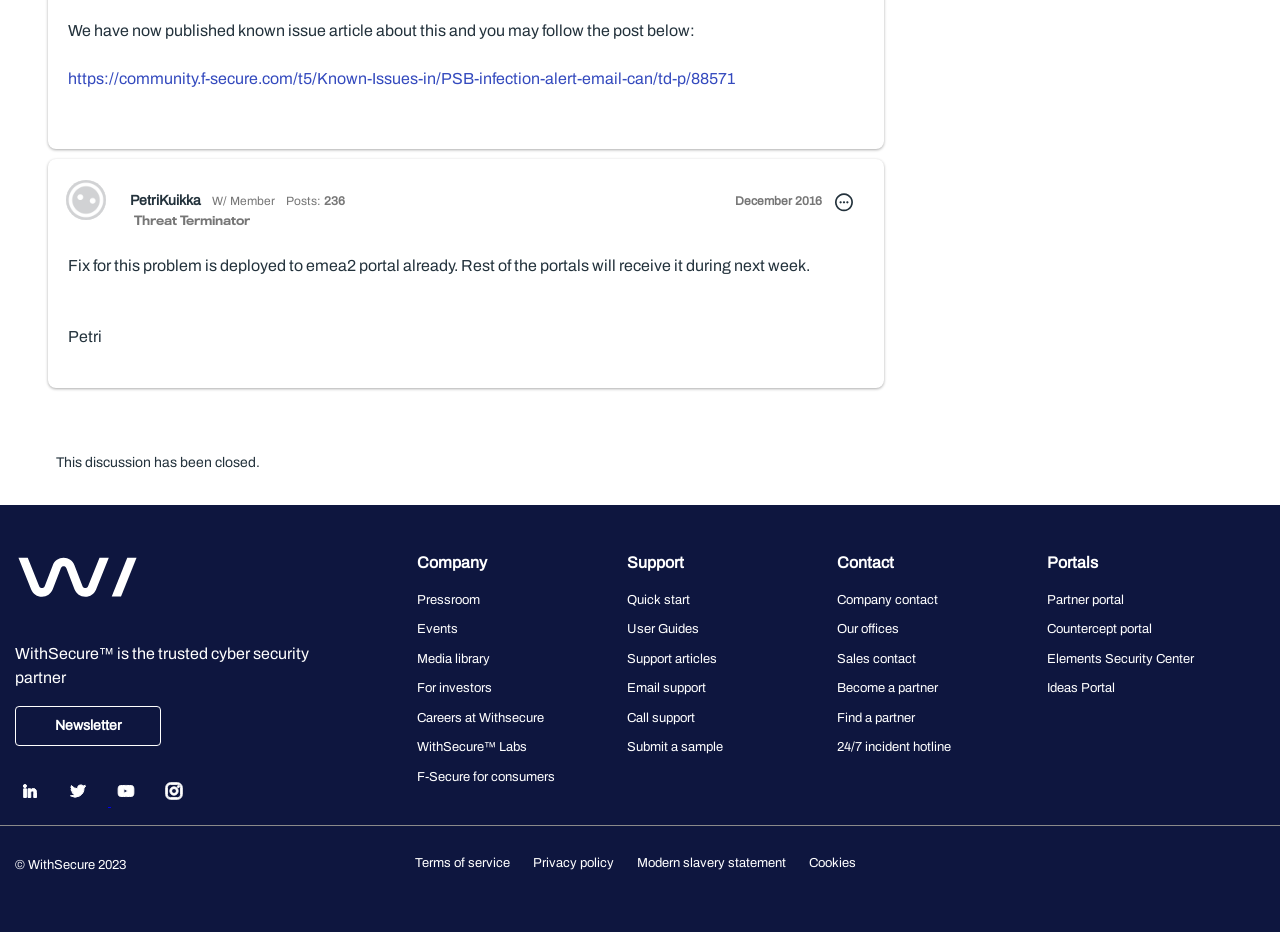Please identify the bounding box coordinates of the region to click in order to complete the given instruction: "Visit user profile". The coordinates should be four float numbers between 0 and 1, i.e., [left, top, right, bottom].

[0.102, 0.207, 0.157, 0.223]